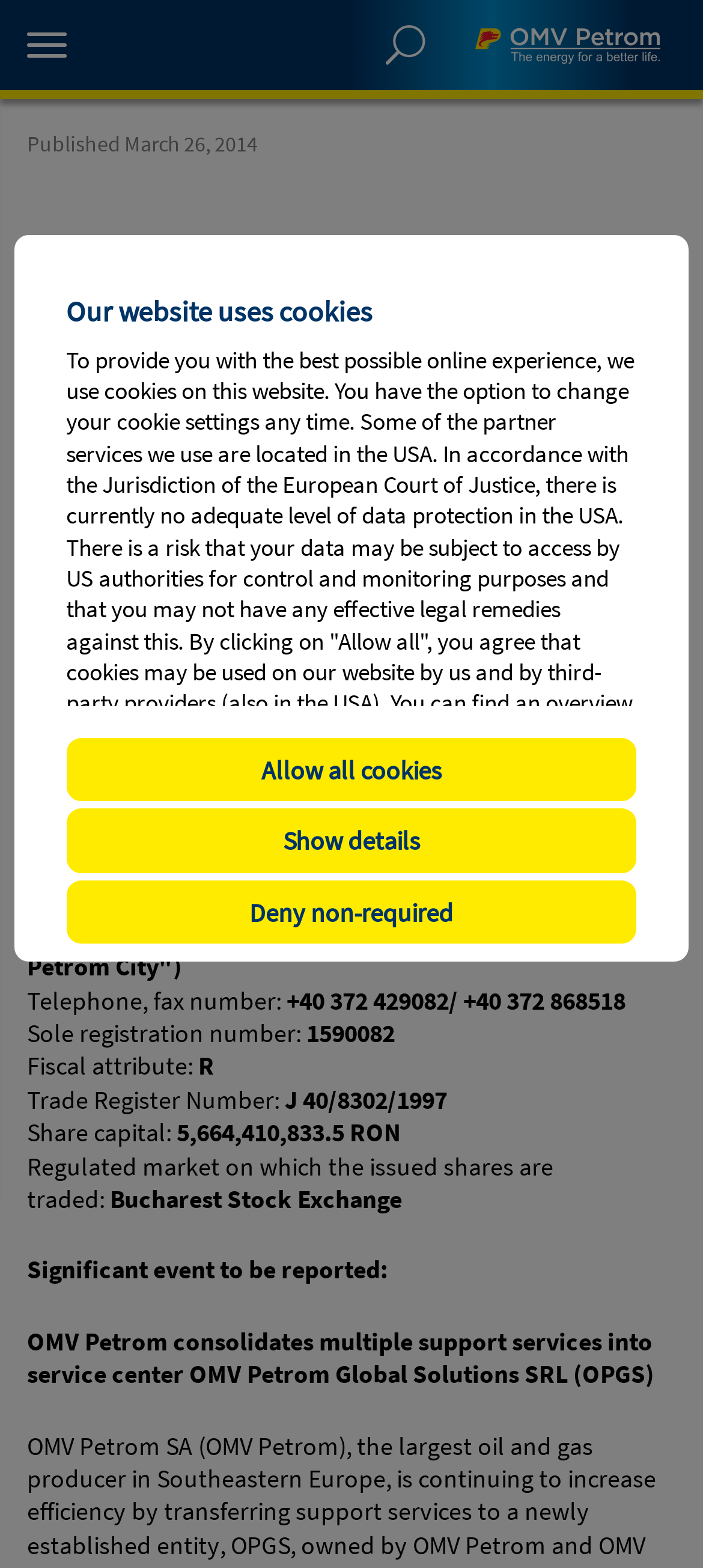Identify the bounding box coordinates of the clickable region necessary to fulfill the following instruction: "Visit Petrom Moldova website". The bounding box coordinates should be four float numbers between 0 and 1, i.e., [left, top, right, bottom].

[0.677, 0.27, 0.91, 0.287]